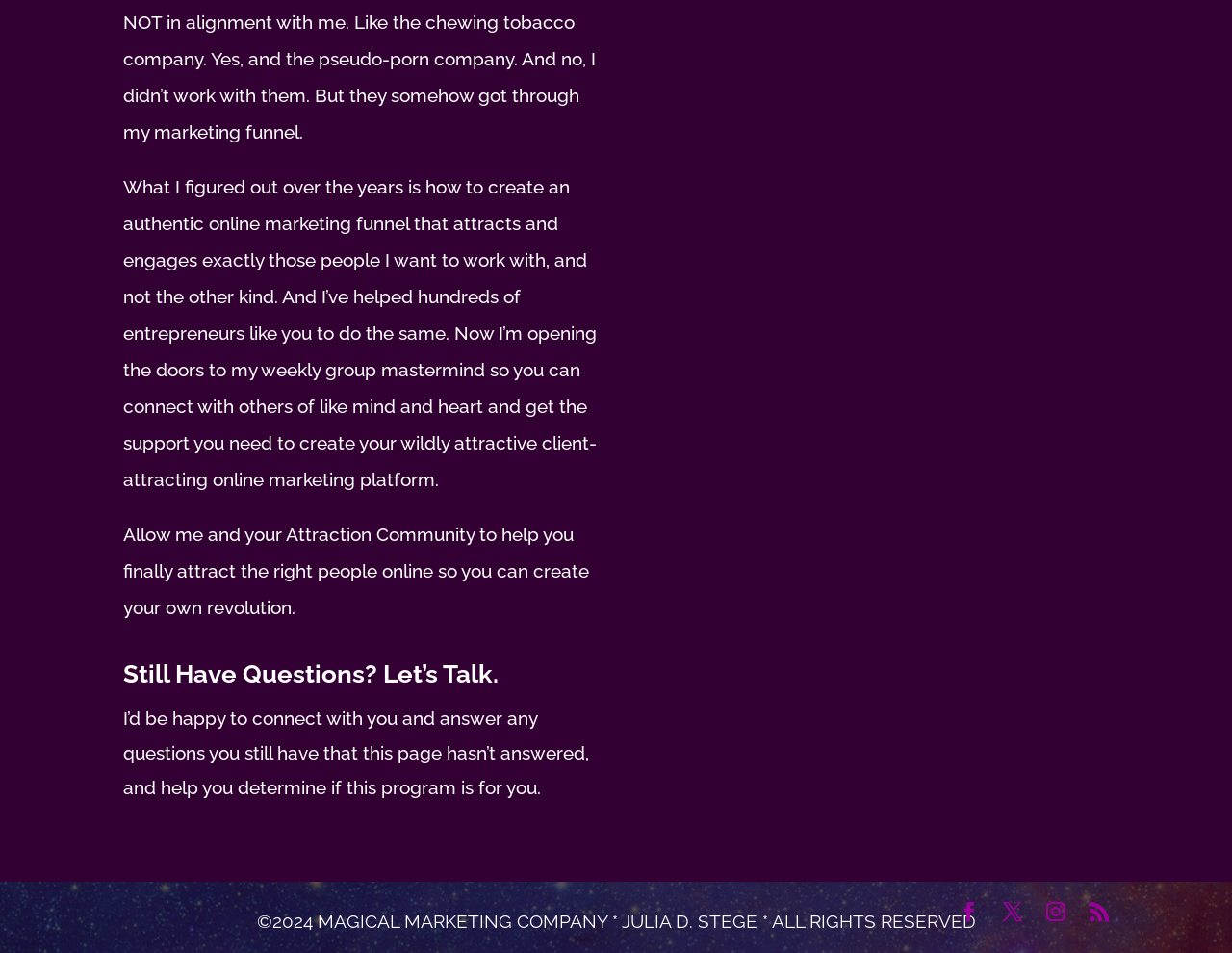Give a concise answer of one word or phrase to the question: 
What is the year of copyright?

2024